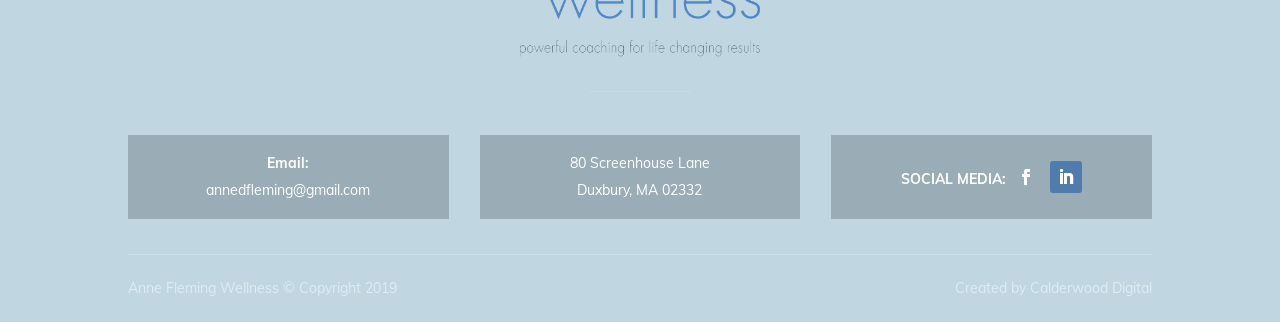Reply to the question with a single word or phrase:
What is the copyright year of Anne Fleming Wellness?

2019